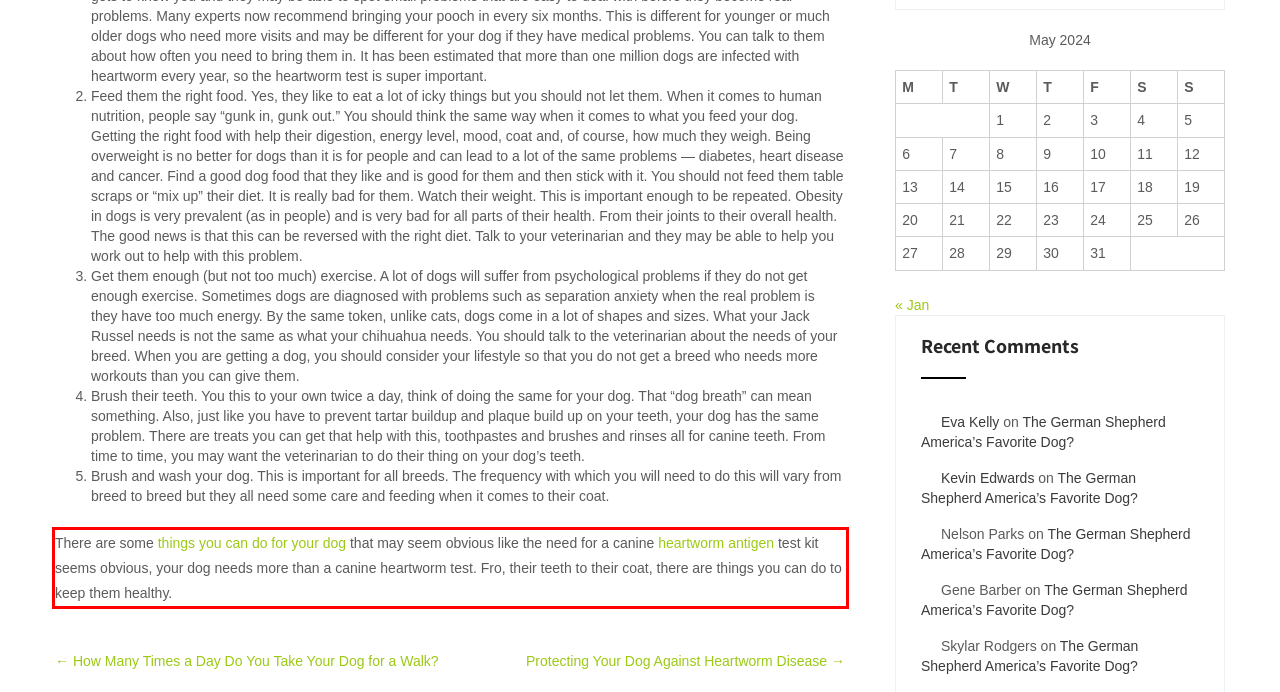Your task is to recognize and extract the text content from the UI element enclosed in the red bounding box on the webpage screenshot.

There are some things you can do for your dog that may seem obvious like the need for a canine heartworm antigen test kit seems obvious, your dog needs more than a canine heartworm test. Fro, their teeth to their coat, there are things you can do to keep them healthy.